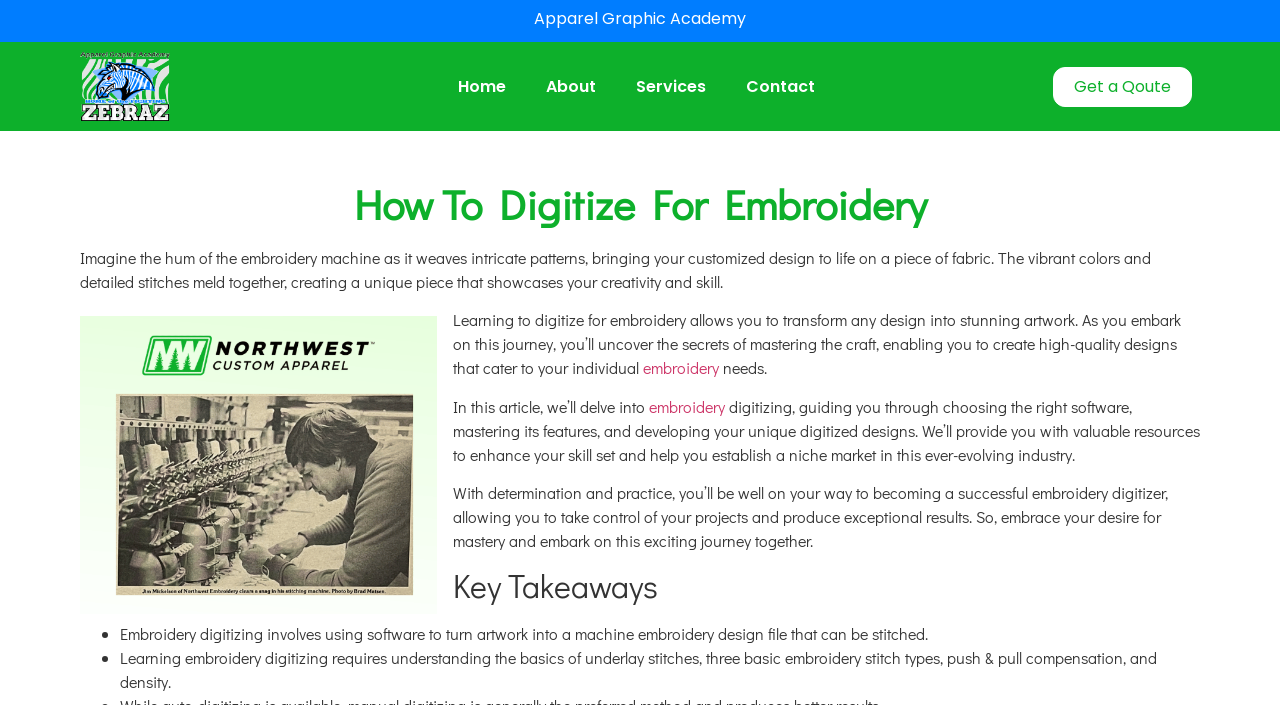Please determine the bounding box coordinates of the element's region to click for the following instruction: "Click on 'About'".

[0.411, 0.092, 0.481, 0.154]